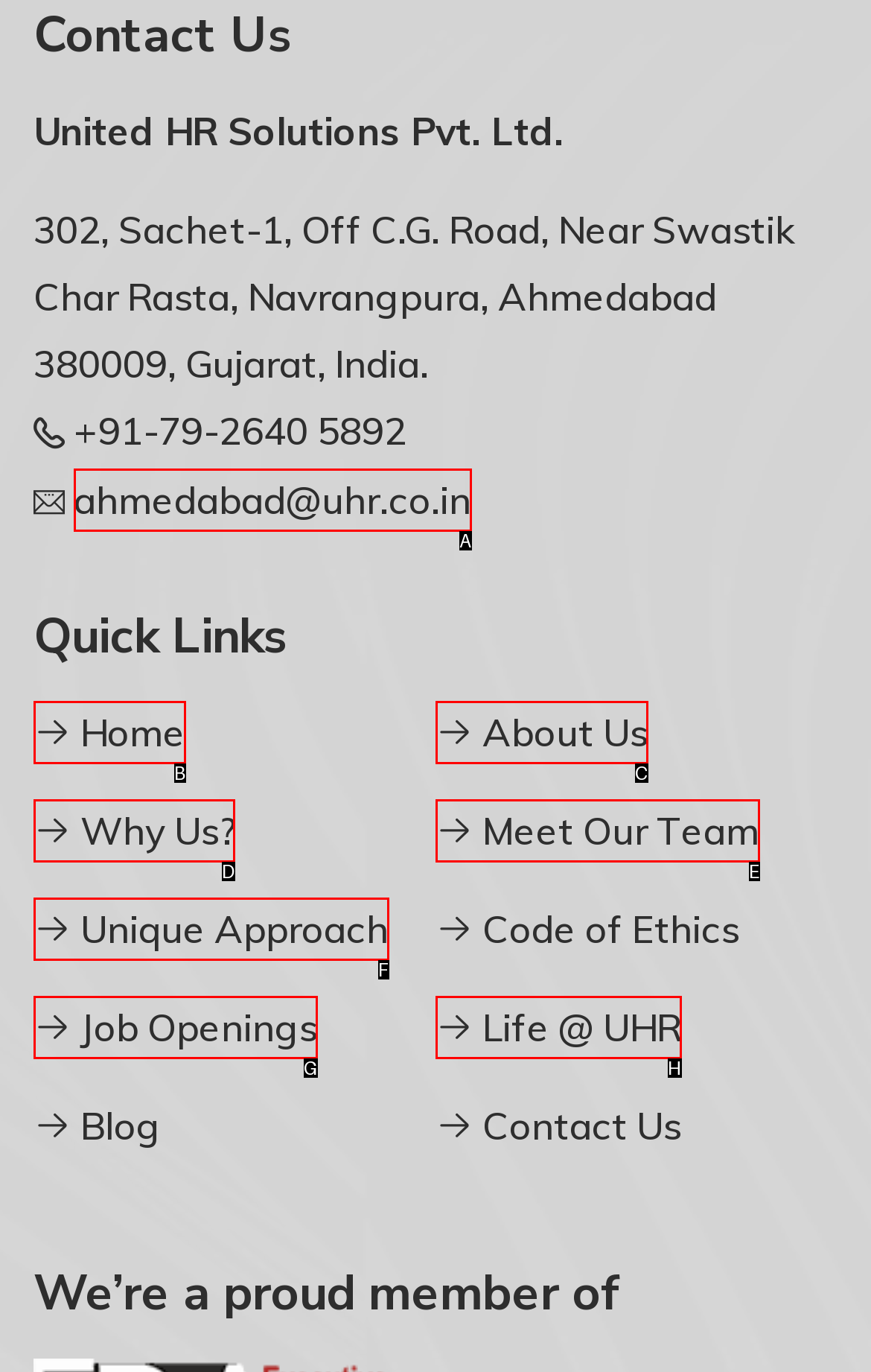Identify the option that corresponds to the description: Unique Approach. Provide only the letter of the option directly.

F